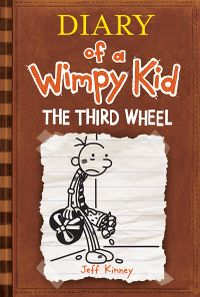Answer the question using only a single word or phrase: 
Who is the author of the book?

Jeff Kinney